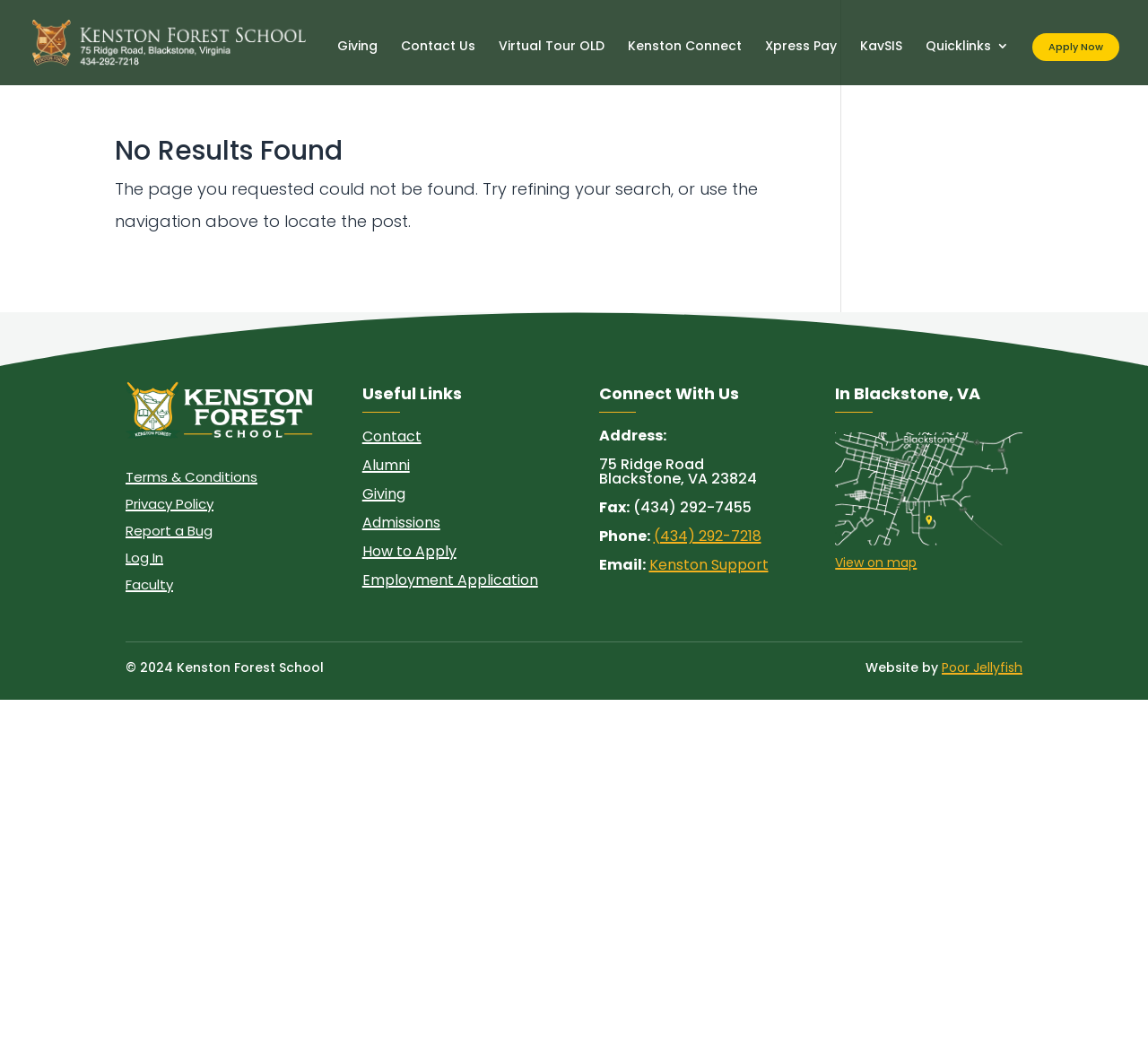Determine the main heading of the webpage and generate its text.

No Results Found